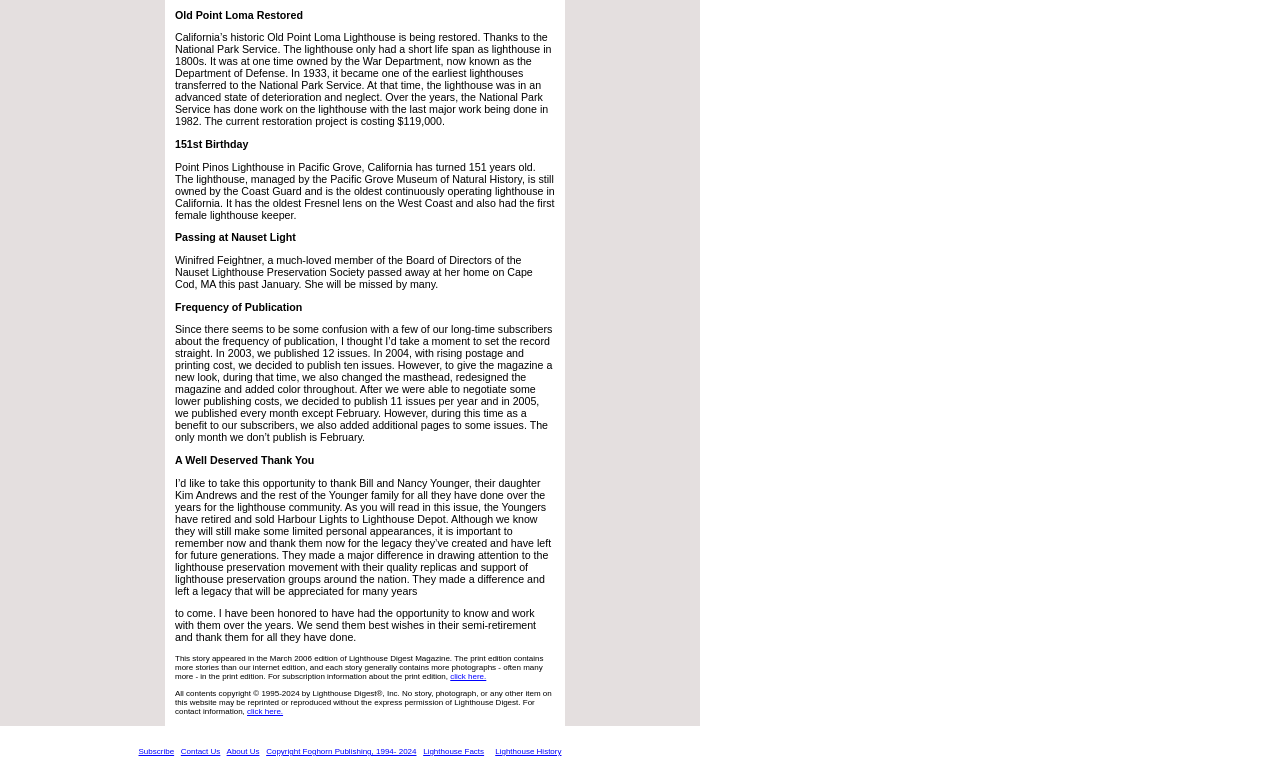Reply to the question with a brief word or phrase: What is the name of the museum managing the Point Pinos Lighthouse?

Pacific Grove Museum of Natural History